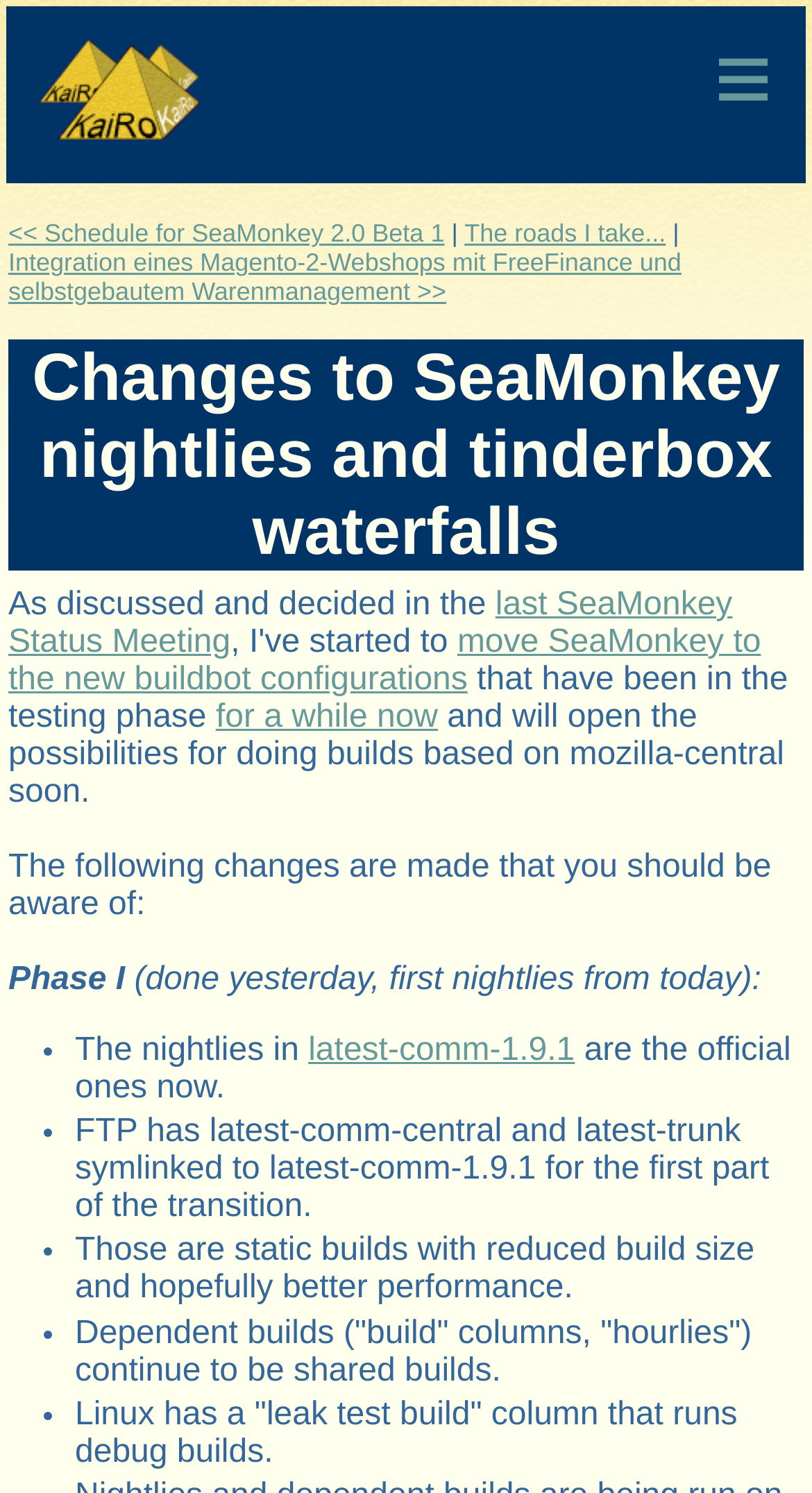Provide the bounding box coordinates of the HTML element this sentence describes: "alt="www.KaiRo.at" title="www.KaiRo.at"".

[0.049, 0.026, 0.247, 0.1]